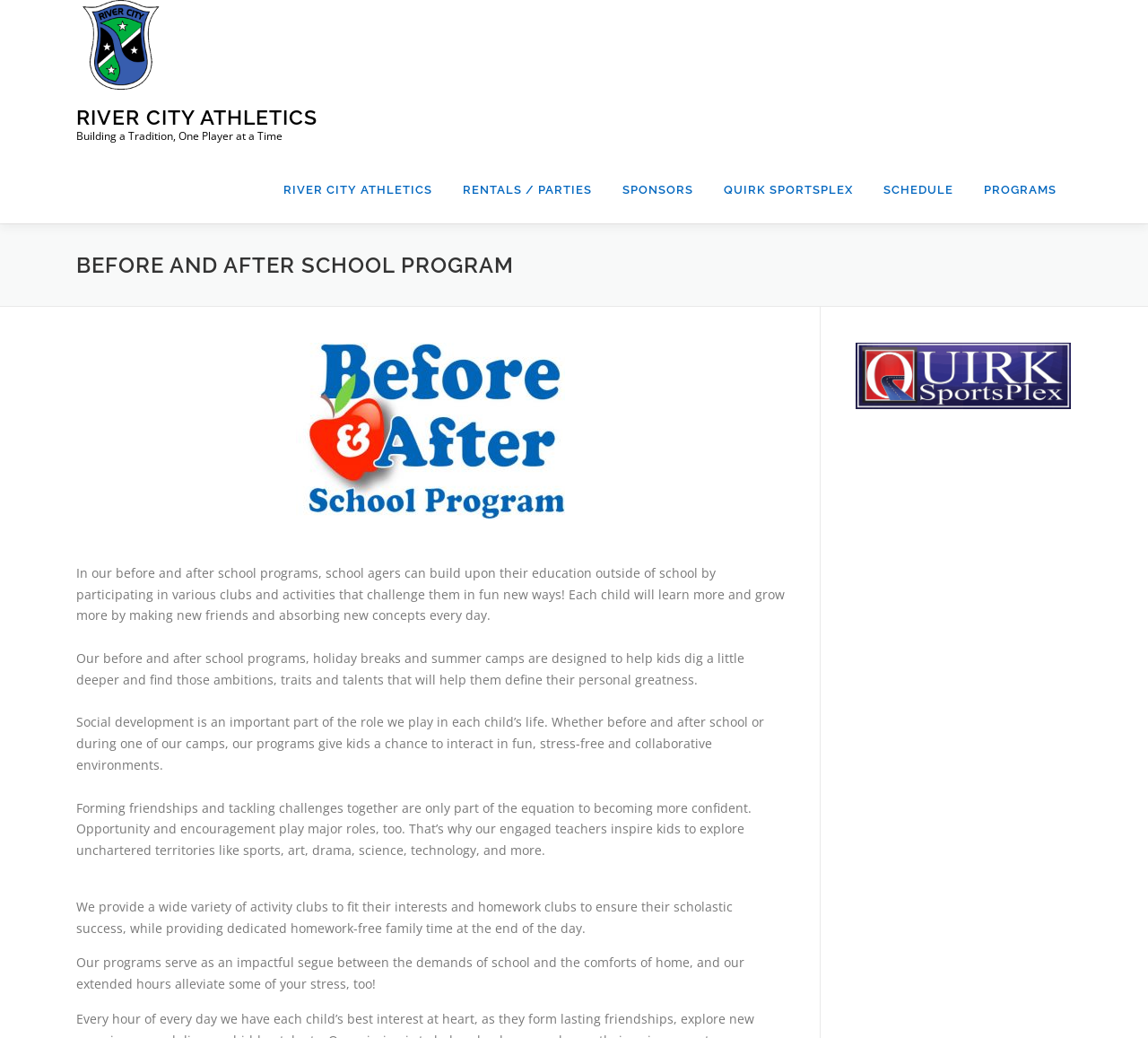Predict the bounding box coordinates of the UI element that matches this description: "Meet Our Coaching Staff". The coordinates should be in the format [left, top, right, bottom] with each value between 0 and 1.

[0.234, 0.475, 0.399, 0.513]